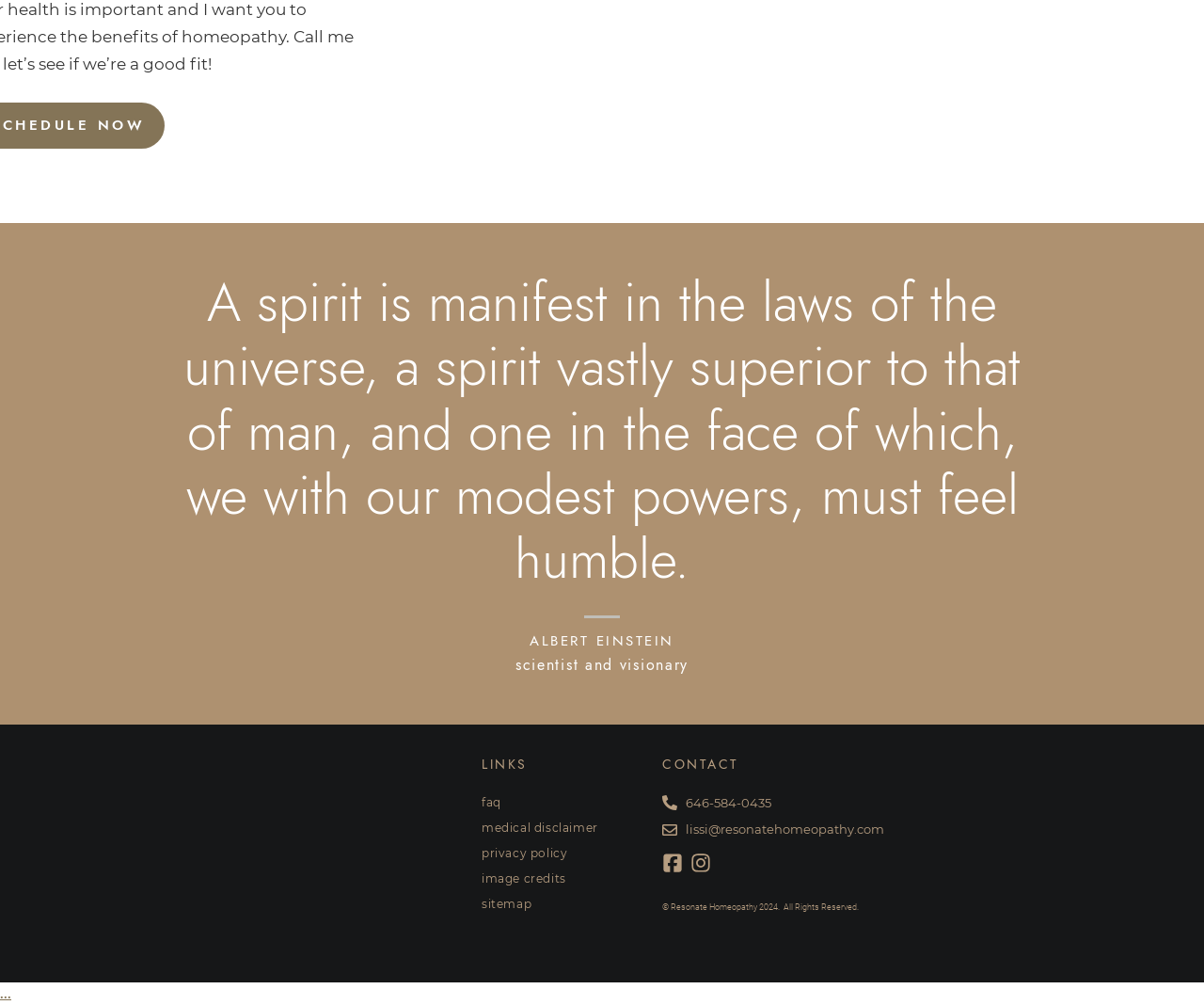Using the webpage screenshot, find the UI element described by fairy lights. Provide the bounding box coordinates in the format (top-left x, top-left y, bottom-right x, bottom-right y), ensuring all values are floating point numbers between 0 and 1.

None